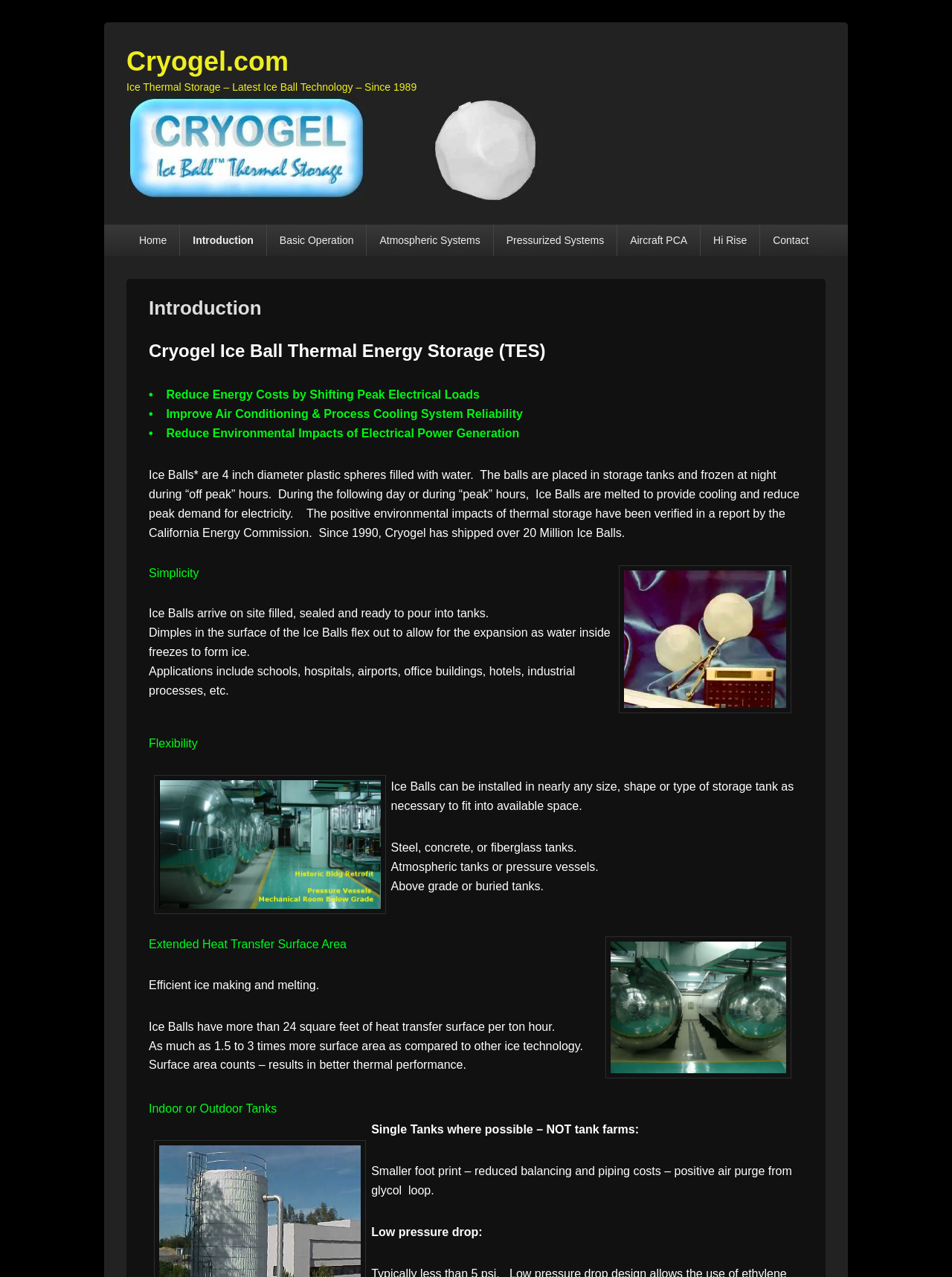What is the benefit of Ice Balls' surface area?
Refer to the image and give a detailed answer to the question.

The webpage states that Ice Balls have more than 24 square feet of heat transfer surface per ton hour, which is as much as 1.5 to 3 times more surface area as compared to other ice technology, resulting in better thermal performance.